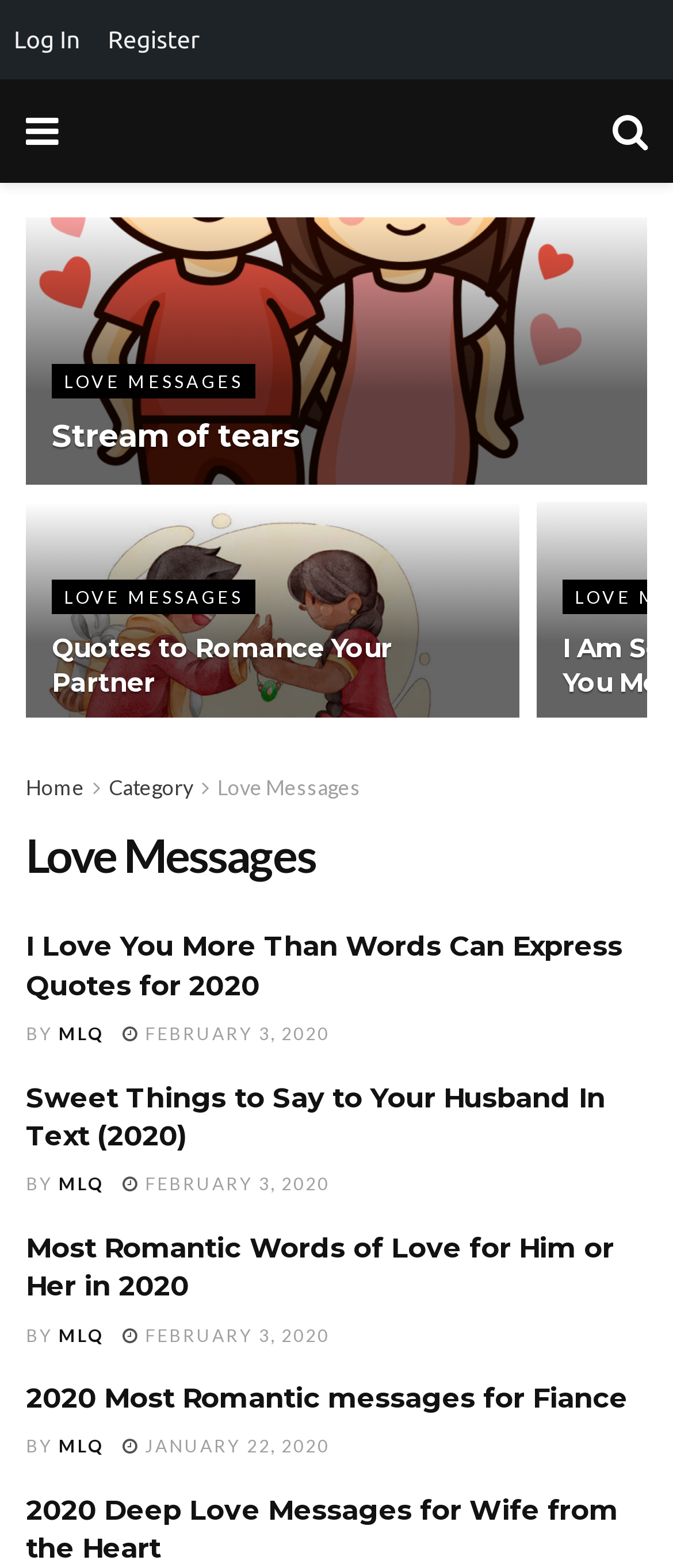Please give a succinct answer to the question in one word or phrase:
How many love message quotes are on this webpage?

5